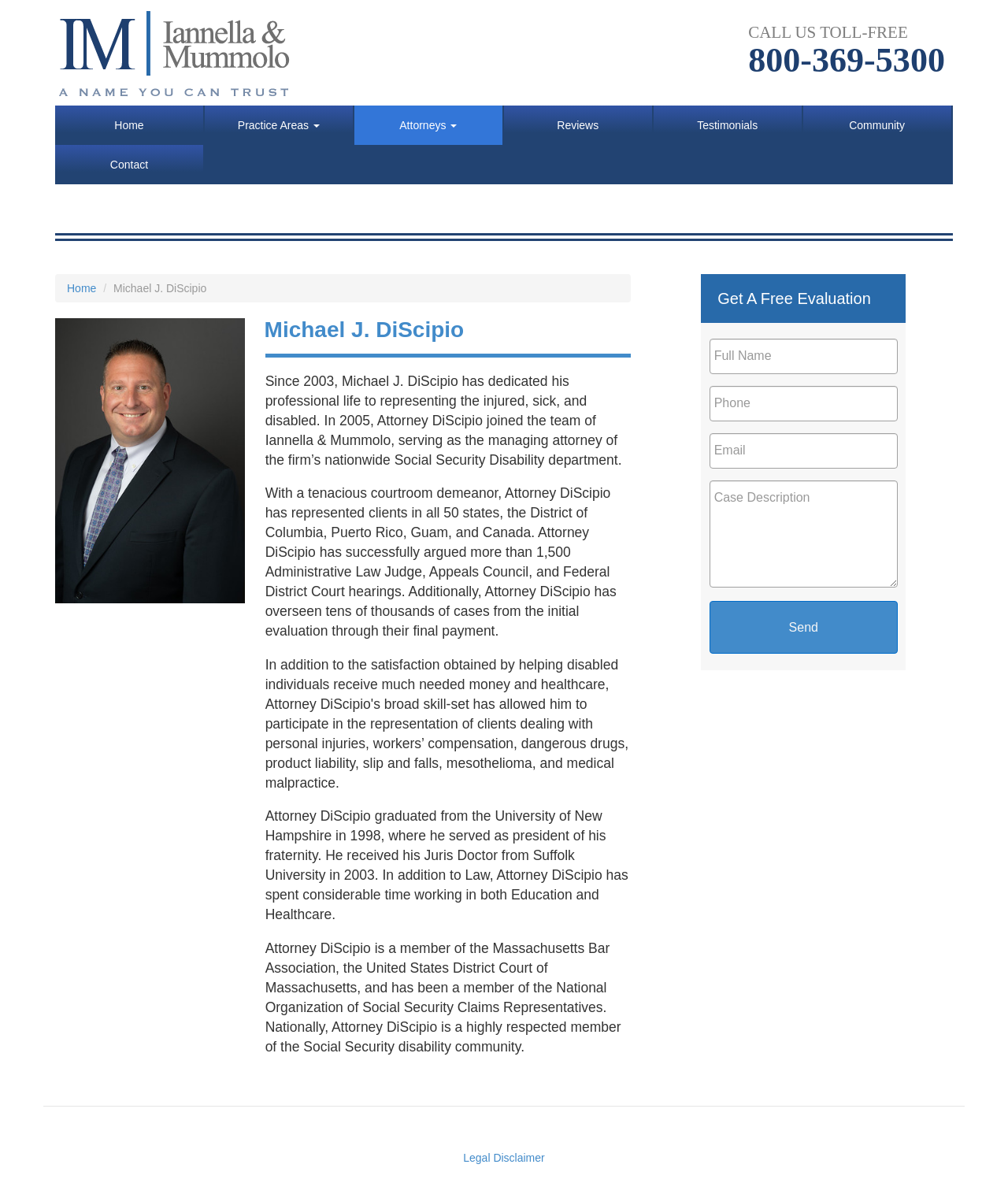Identify the first-level heading on the webpage and generate its text content.

Michael J. DiScipio